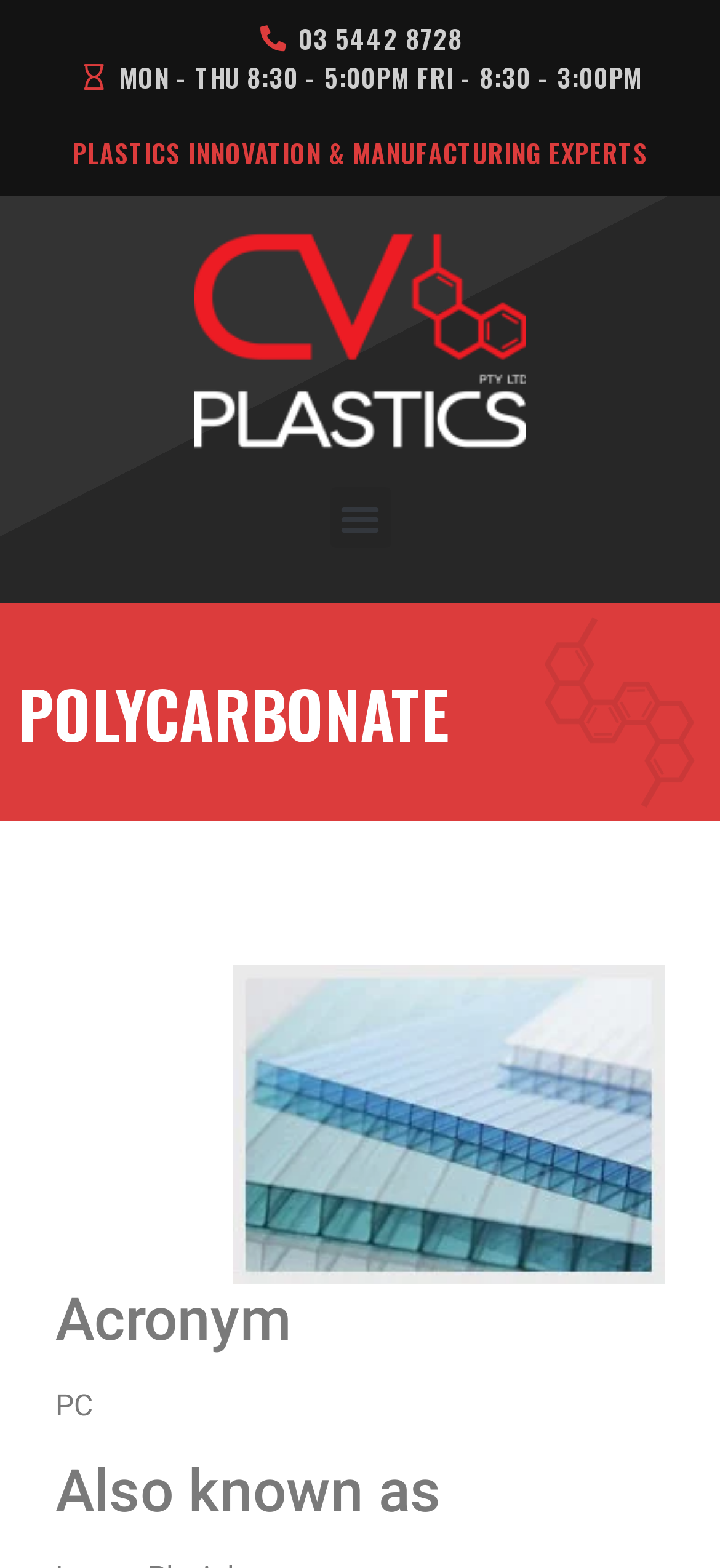Based on the image, give a detailed response to the question: What is the logo of the company?

I found the logo by looking at the image element with the description 'cv-plastics-web-logo' which has a bounding box coordinate of [0.269, 0.148, 0.731, 0.287] and is located near the top of the webpage.